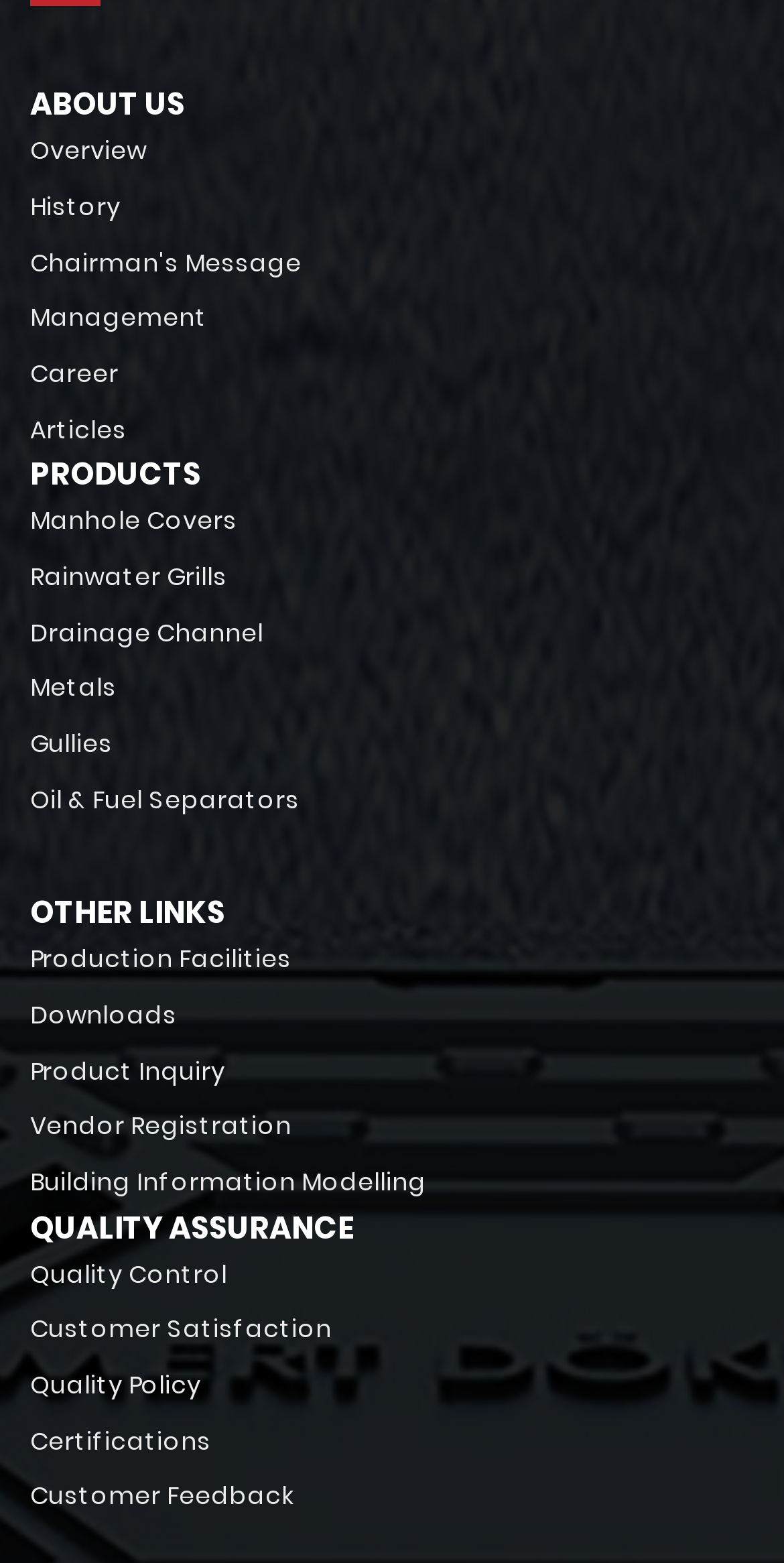Identify the bounding box coordinates of the clickable region necessary to fulfill the following instruction: "Download company materials". The bounding box coordinates should be four float numbers between 0 and 1, i.e., [left, top, right, bottom].

[0.038, 0.632, 0.226, 0.667]